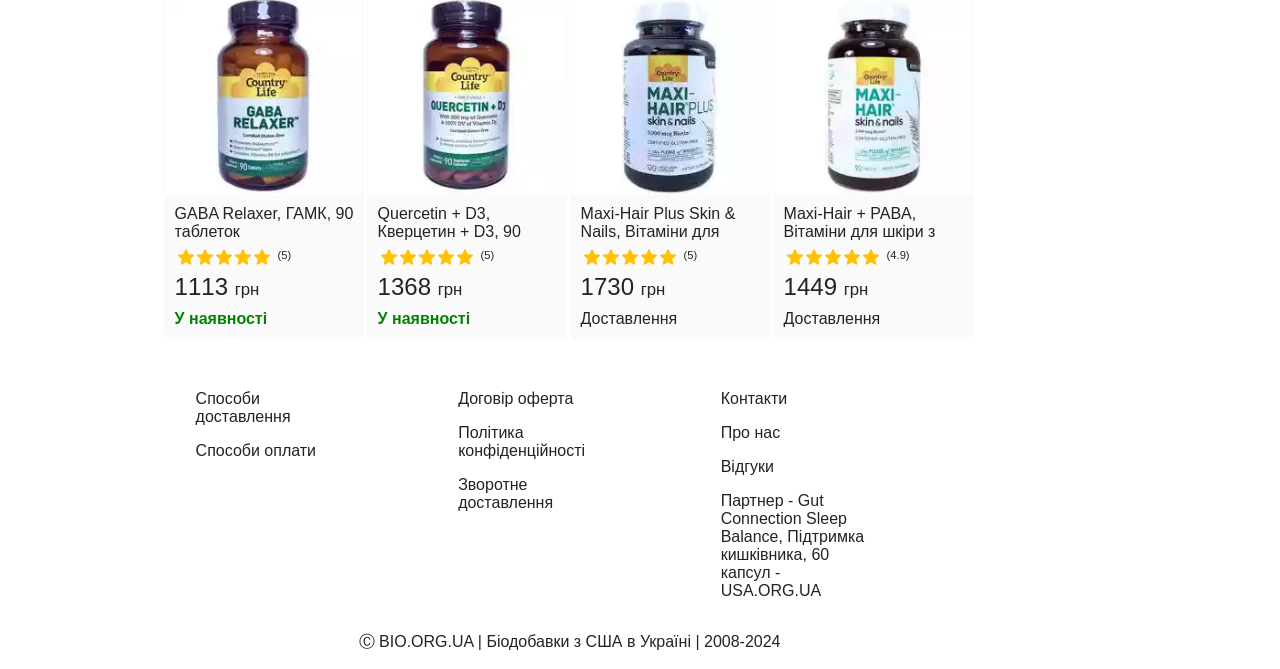What is the rating of Maxi-Hair + PABA? Based on the image, give a response in one word or a short phrase.

4.9